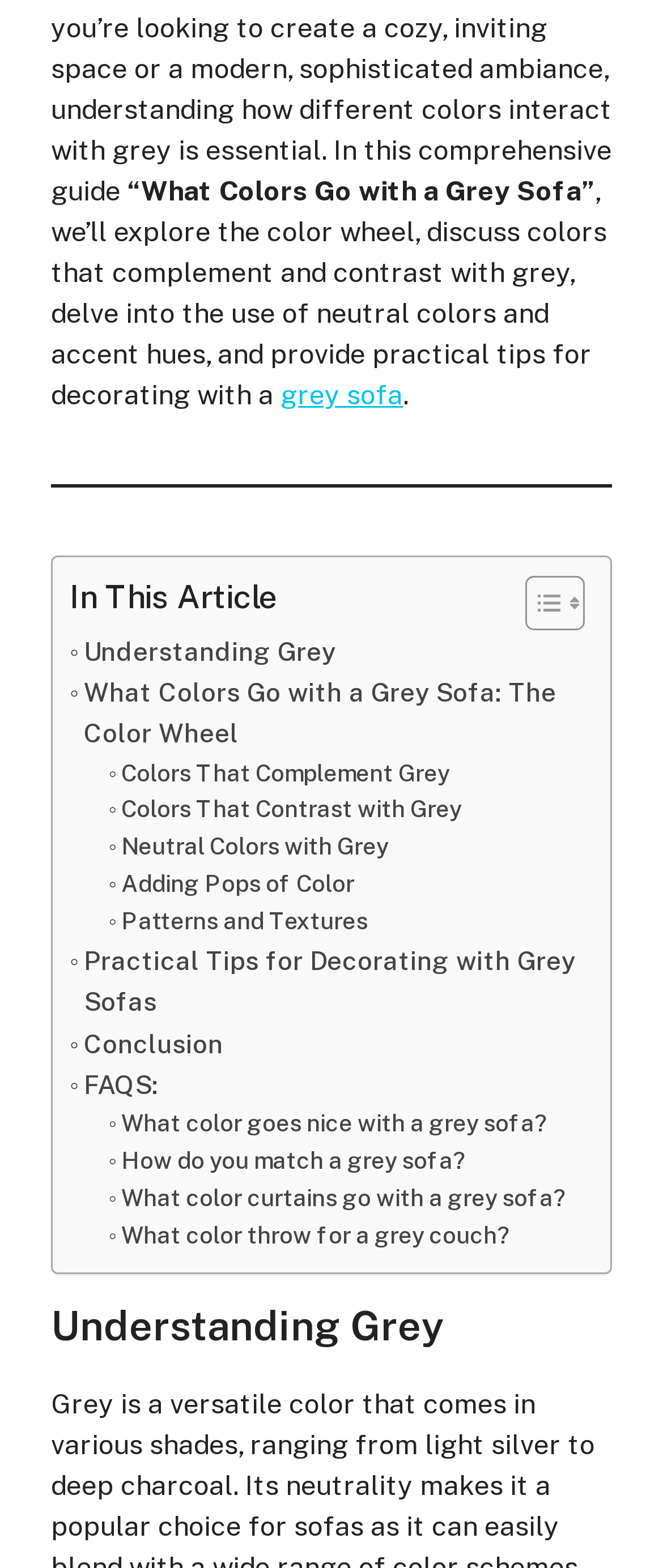Specify the bounding box coordinates of the area to click in order to execute this command: 'Toggle Table of Content'. The coordinates should consist of four float numbers ranging from 0 to 1, and should be formatted as [left, top, right, bottom].

[0.754, 0.366, 0.869, 0.403]